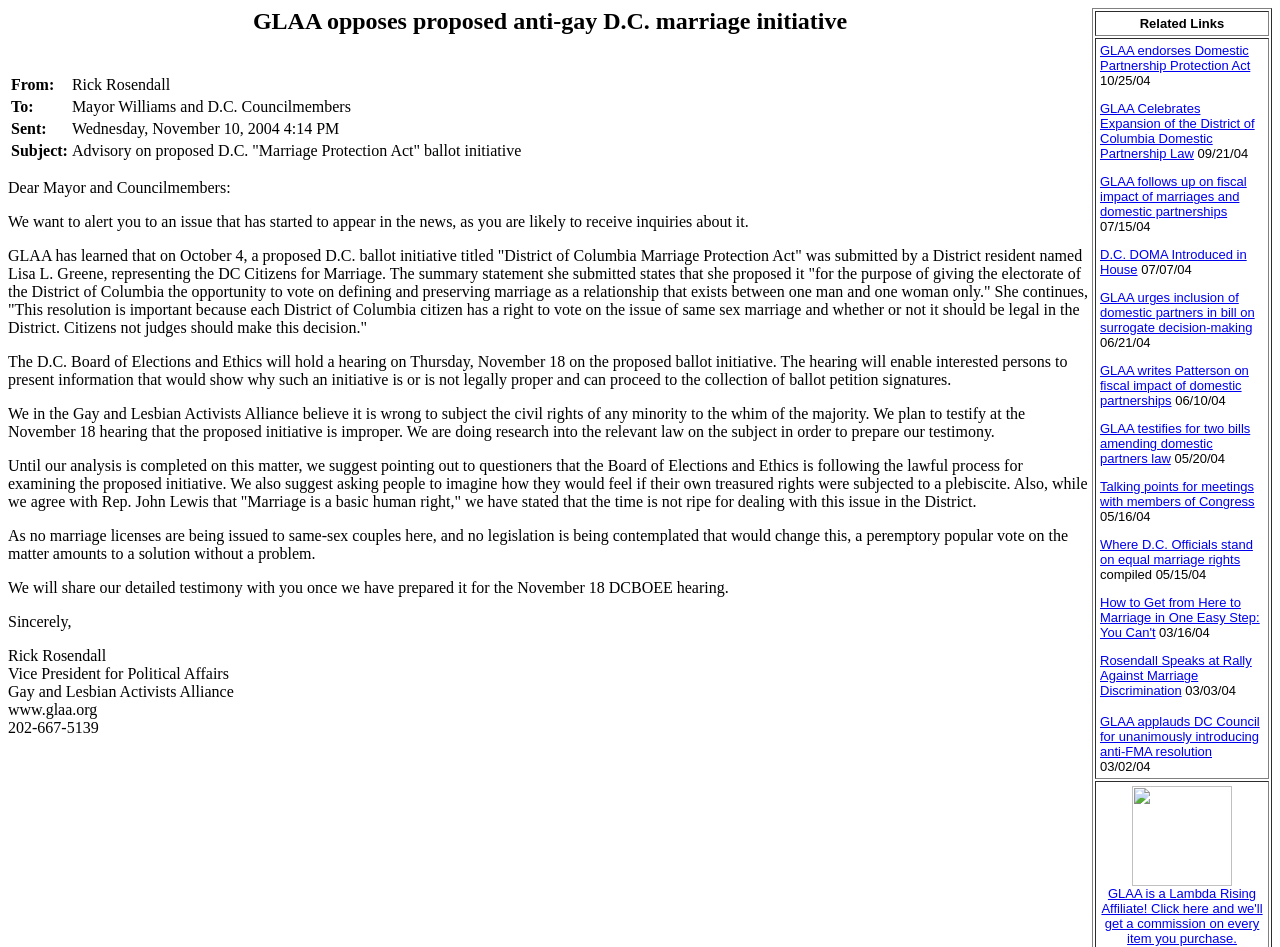Provide your answer to the question using just one word or phrase: What is the URL of the organization's website?

www.glaa.org